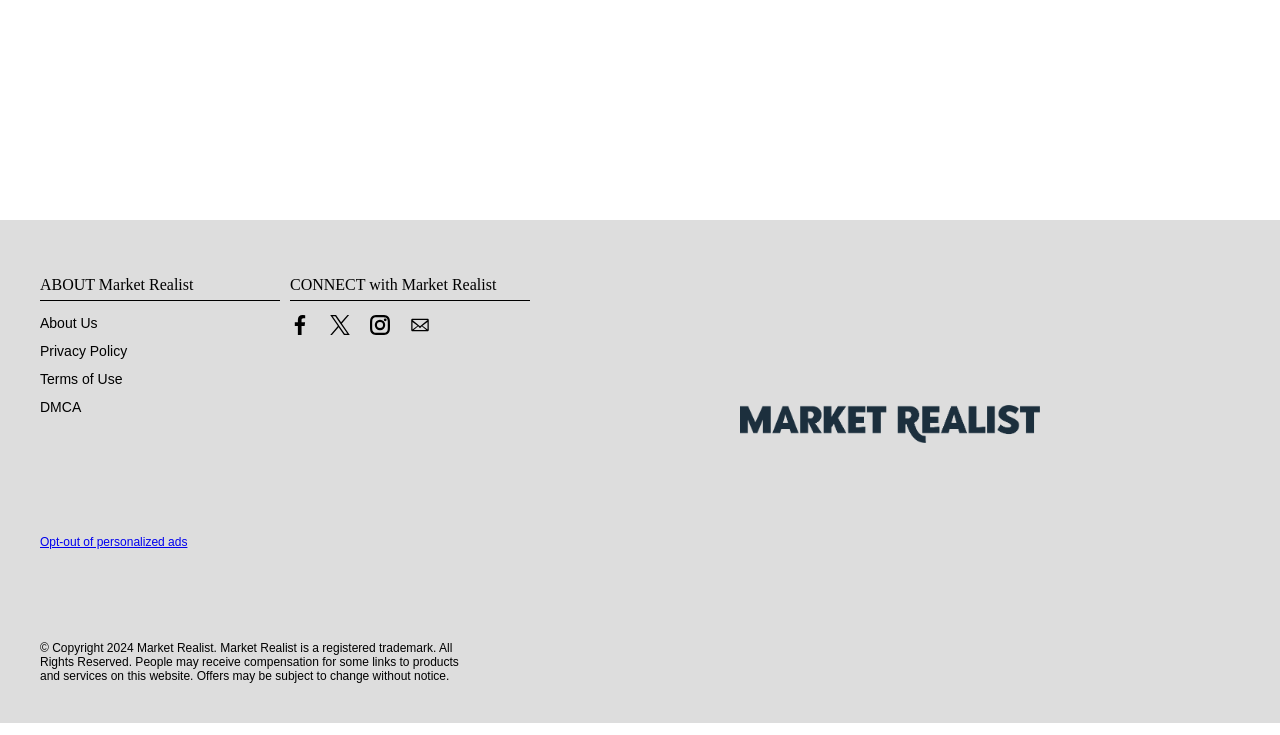Find the bounding box coordinates of the area to click in order to follow the instruction: "Visit Facebook page".

[0.227, 0.439, 0.242, 0.46]